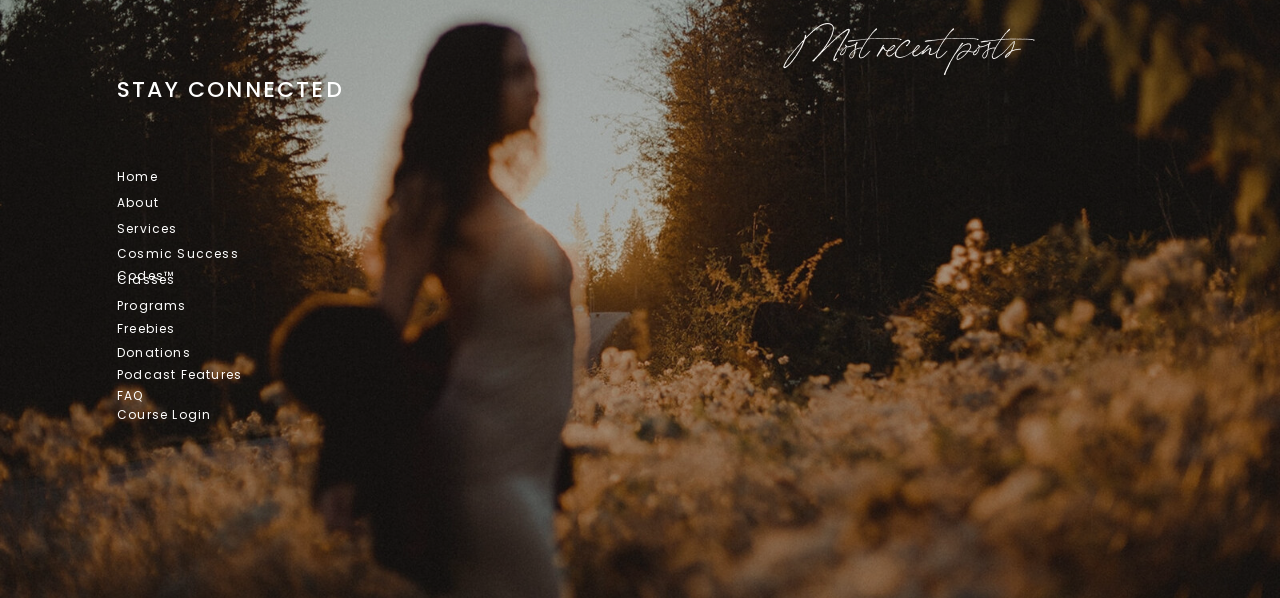Please determine the bounding box coordinates of the section I need to click to accomplish this instruction: "View the 'Most recent posts' section".

[0.565, 0.025, 0.852, 0.107]